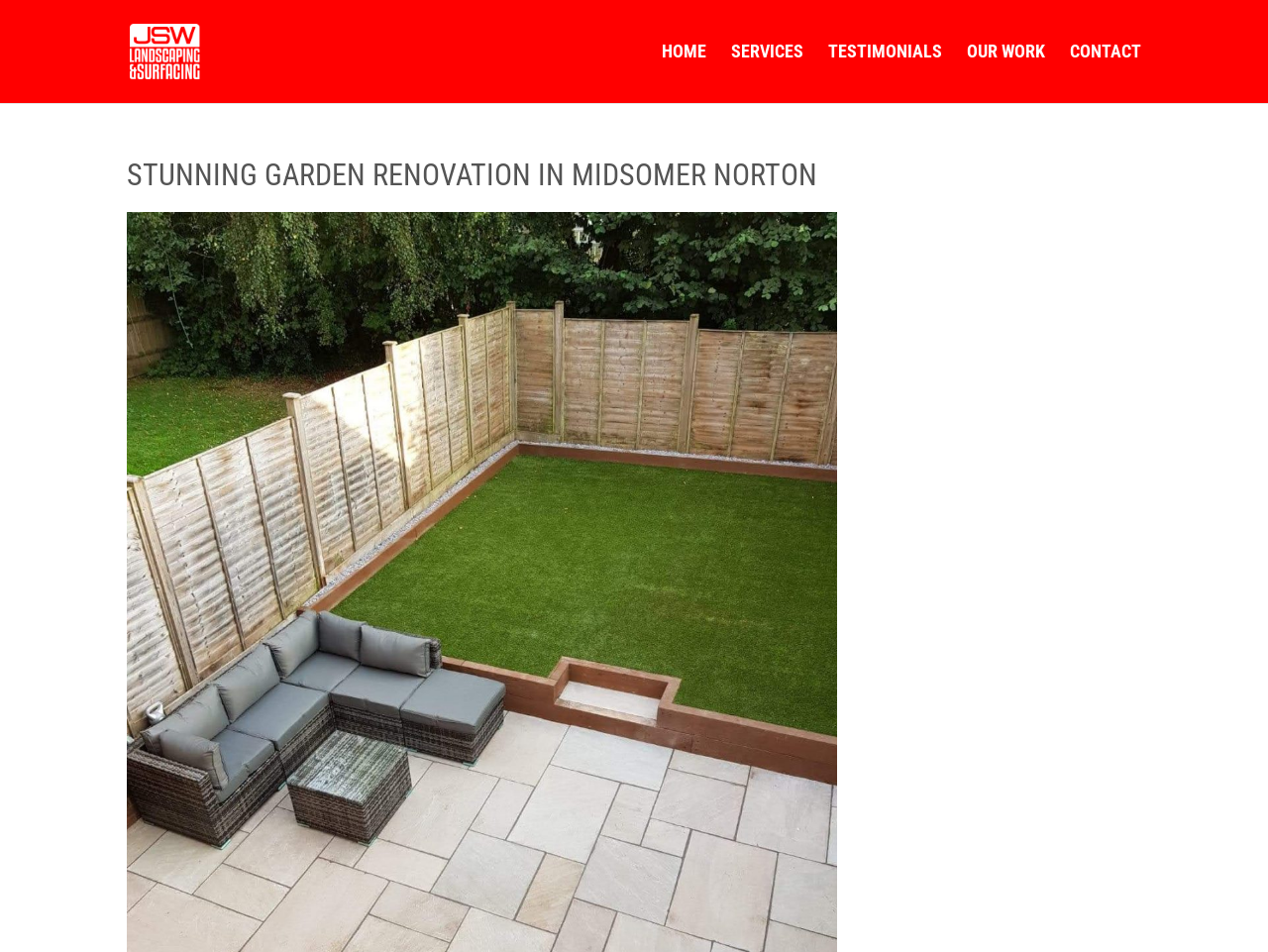Return the bounding box coordinates of the UI element that corresponds to this description: "Our Work". The coordinates must be given as four float numbers in the range of 0 and 1, [left, top, right, bottom].

[0.762, 0.047, 0.824, 0.108]